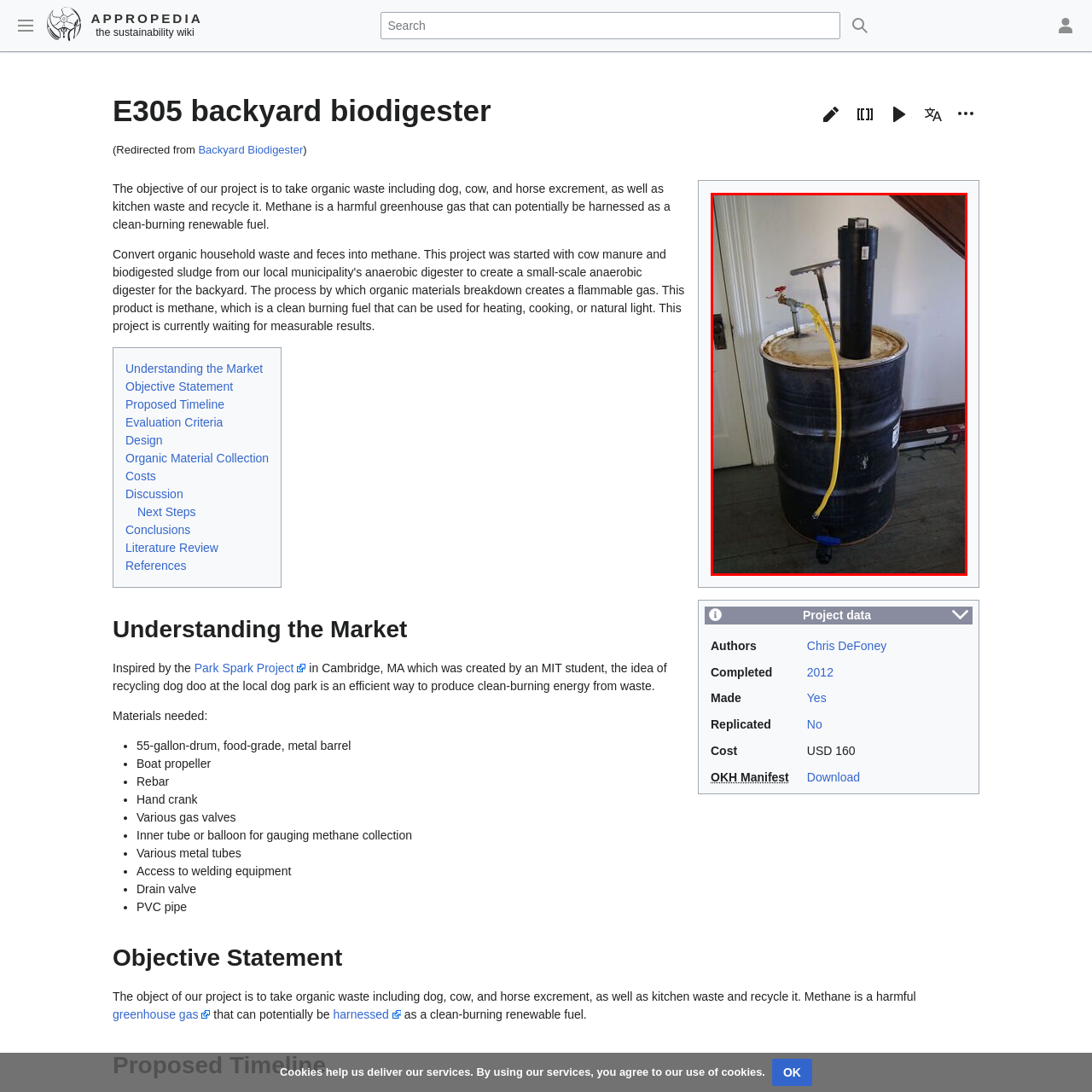Study the image inside the red outline, What type of waste is being processed in the biodigester? 
Respond with a brief word or phrase.

Dog waste